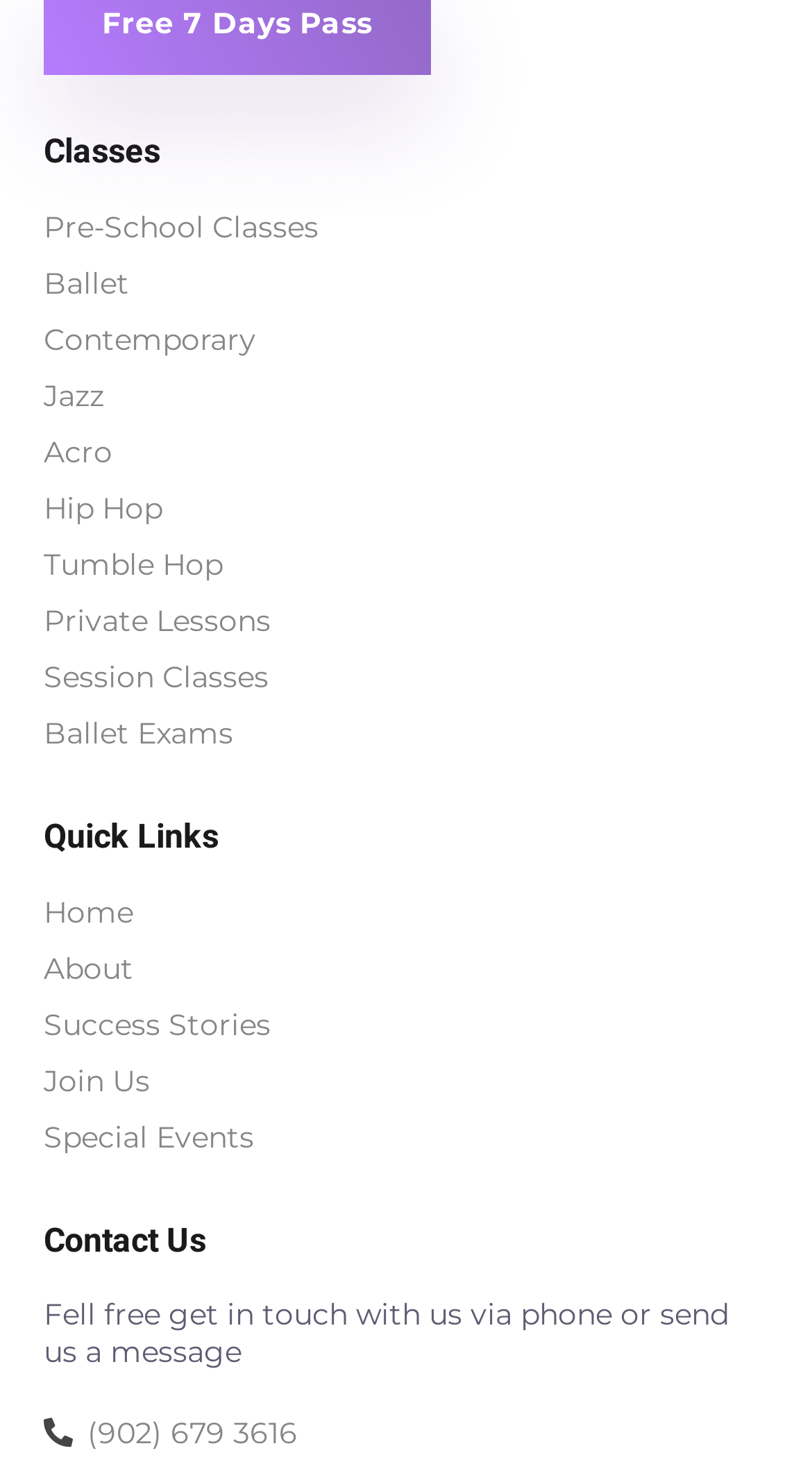Identify the bounding box coordinates of the clickable region necessary to fulfill the following instruction: "View Pre-School Classes". The bounding box coordinates should be four float numbers between 0 and 1, i.e., [left, top, right, bottom].

[0.054, 0.143, 0.392, 0.168]